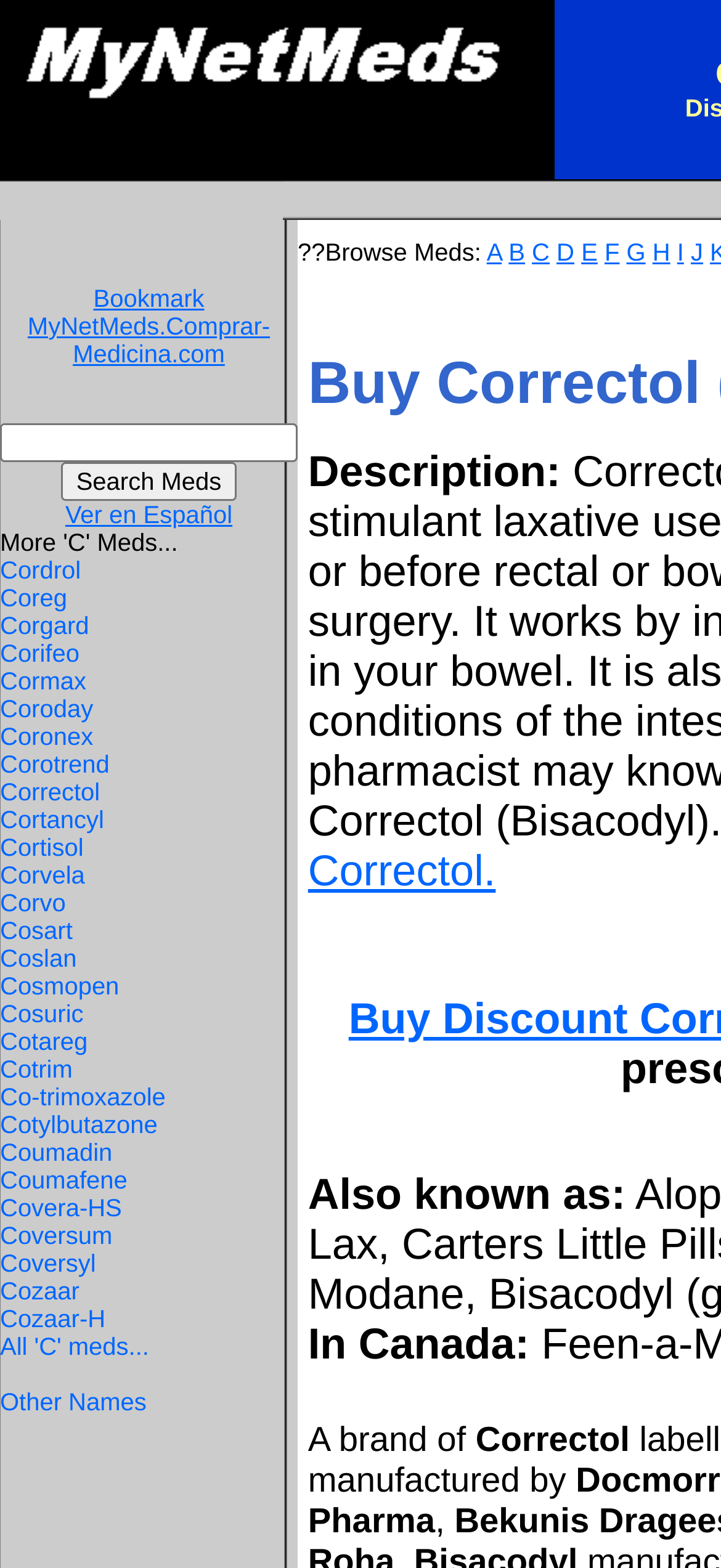What is the description of the drug Correctol? Analyze the screenshot and reply with just one word or a short phrase.

Also known as: